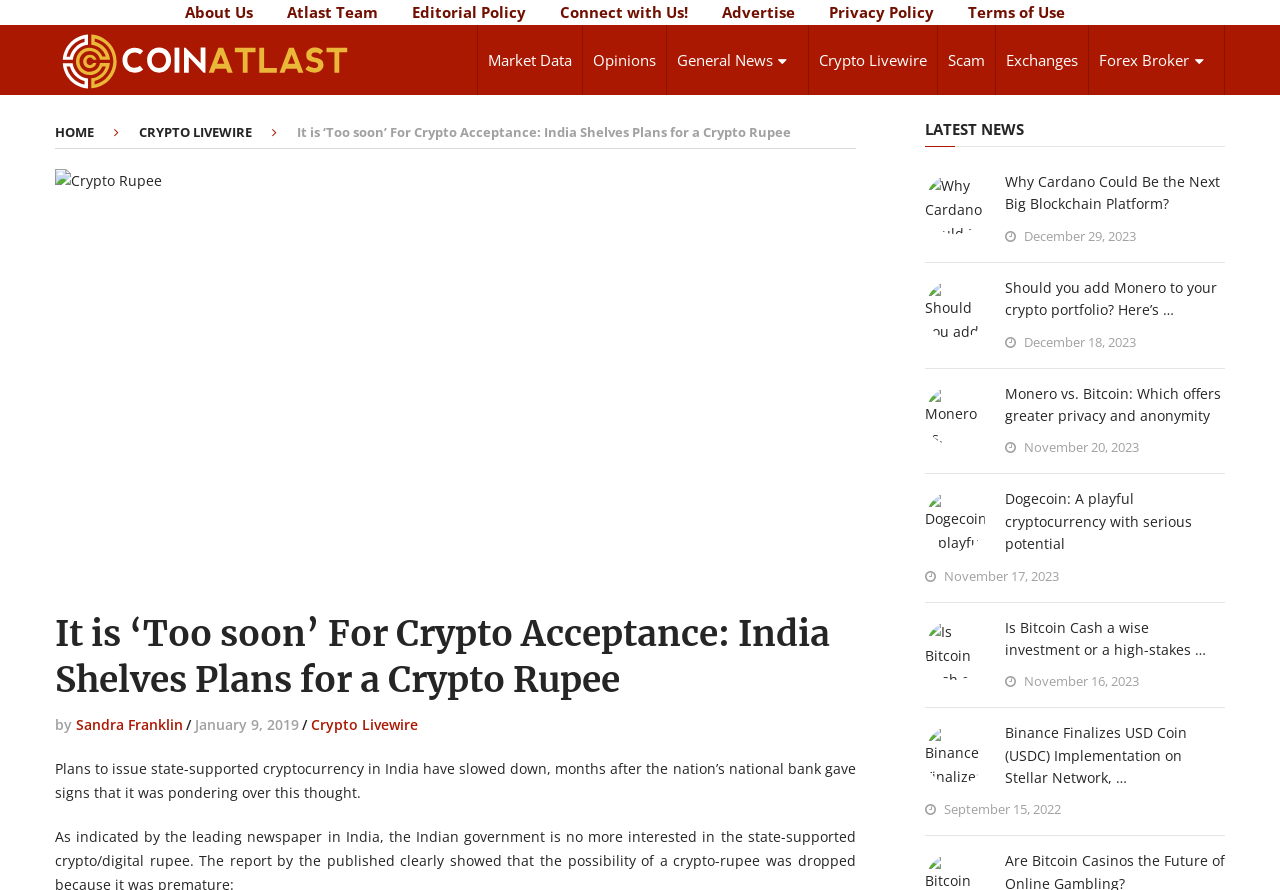Find and extract the text of the primary heading on the webpage.

It is ‘Too soon’ For Crypto Acceptance: India Shelves Plans for a Crypto Rupee